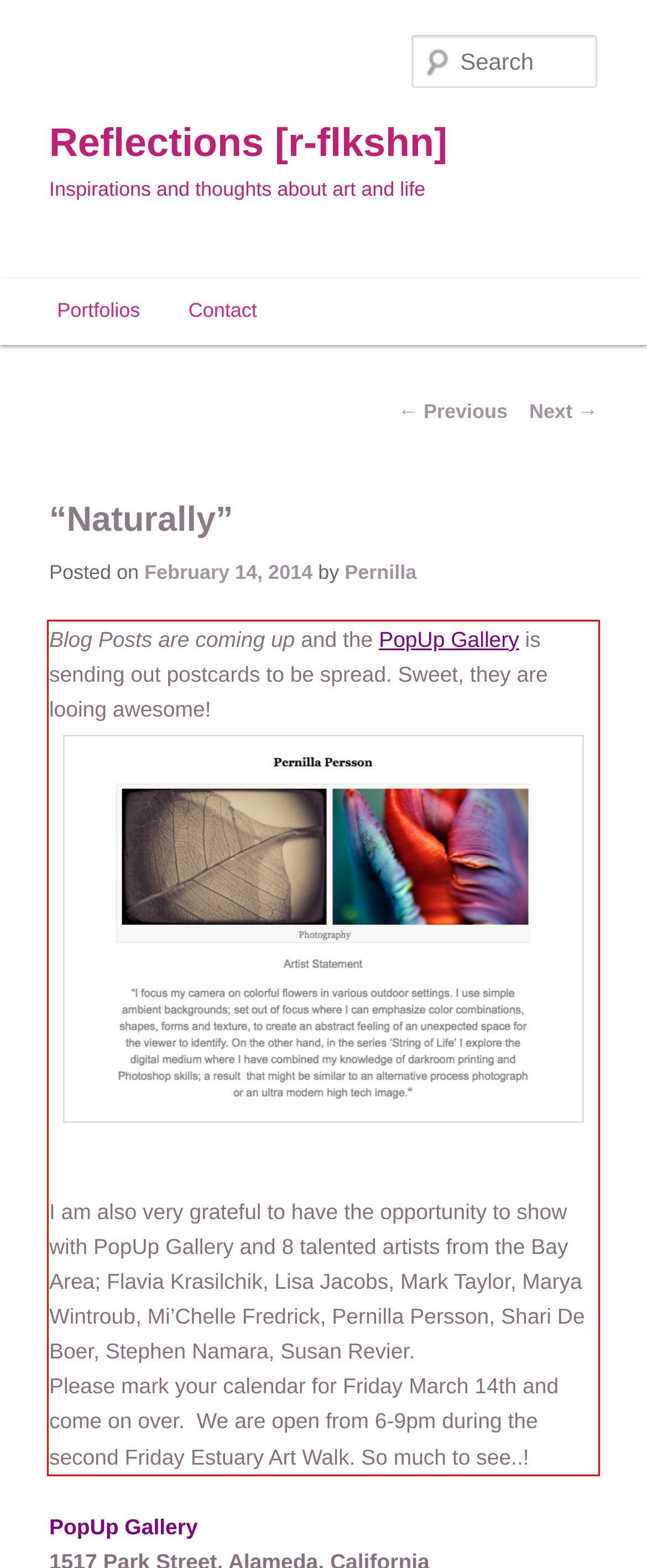Inspect the webpage screenshot that has a red bounding box and use OCR technology to read and display the text inside the red bounding box.

Blog Posts are coming up and the PopUp Gallery is sending out postcards to be spread. Sweet, they are looing awesome! I am also very grateful to have the opportunity to show with PopUp Gallery and 8 talented artists from the Bay Area; Flavia Krasilchik, Lisa Jacobs, Mark Taylor, Marya Wintroub, Mi’Chelle Fredrick, Pernilla Persson, Shari De Boer, Stephen Namara, Susan Revier. Please mark your calendar for Friday March 14th and come on over. We are open from 6-9pm during the second Friday Estuary Art Walk. So much to see..!